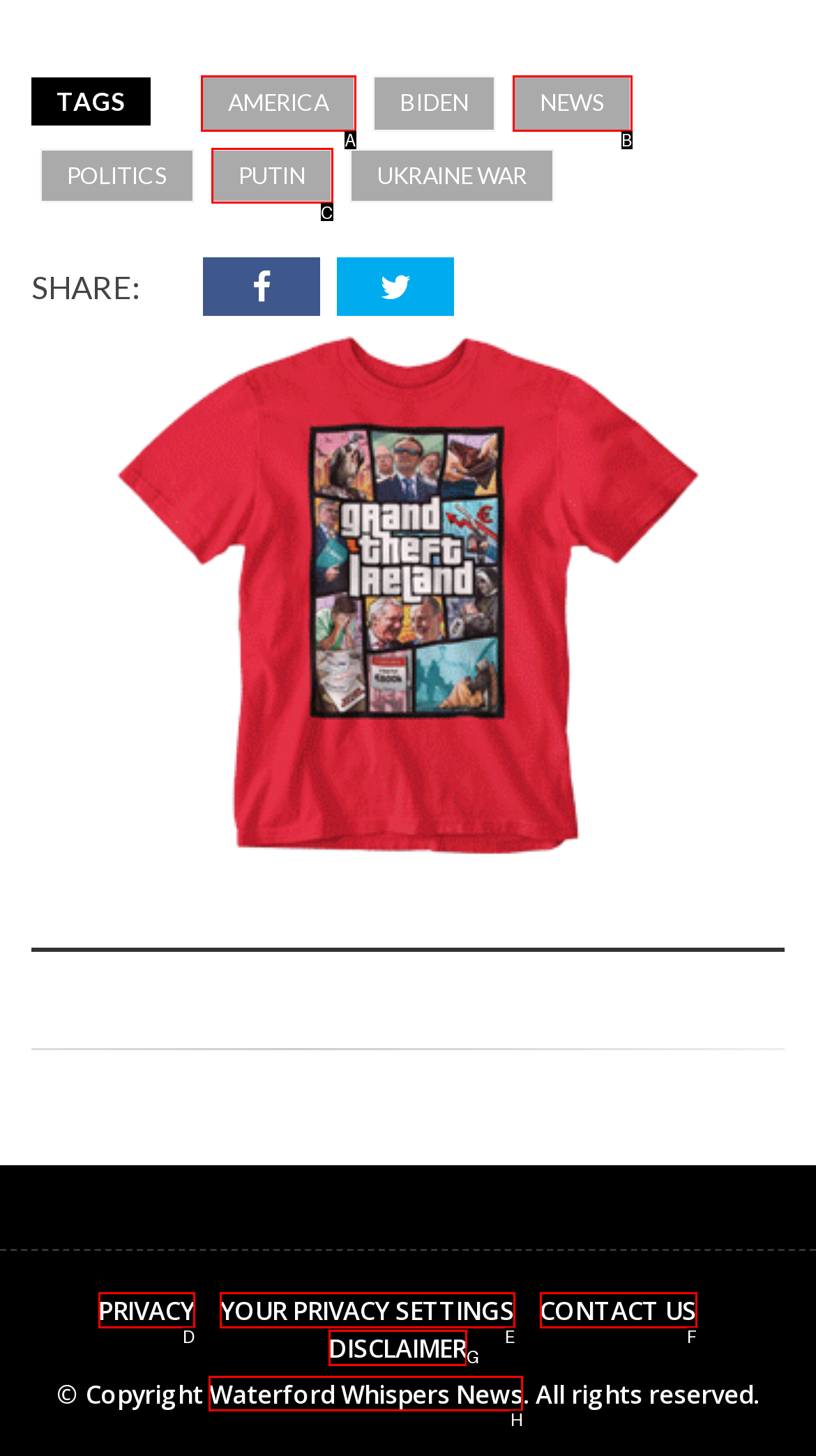Tell me which letter I should select to achieve the following goal: Contact 'Waterford Whispers News'
Answer with the corresponding letter from the provided options directly.

H